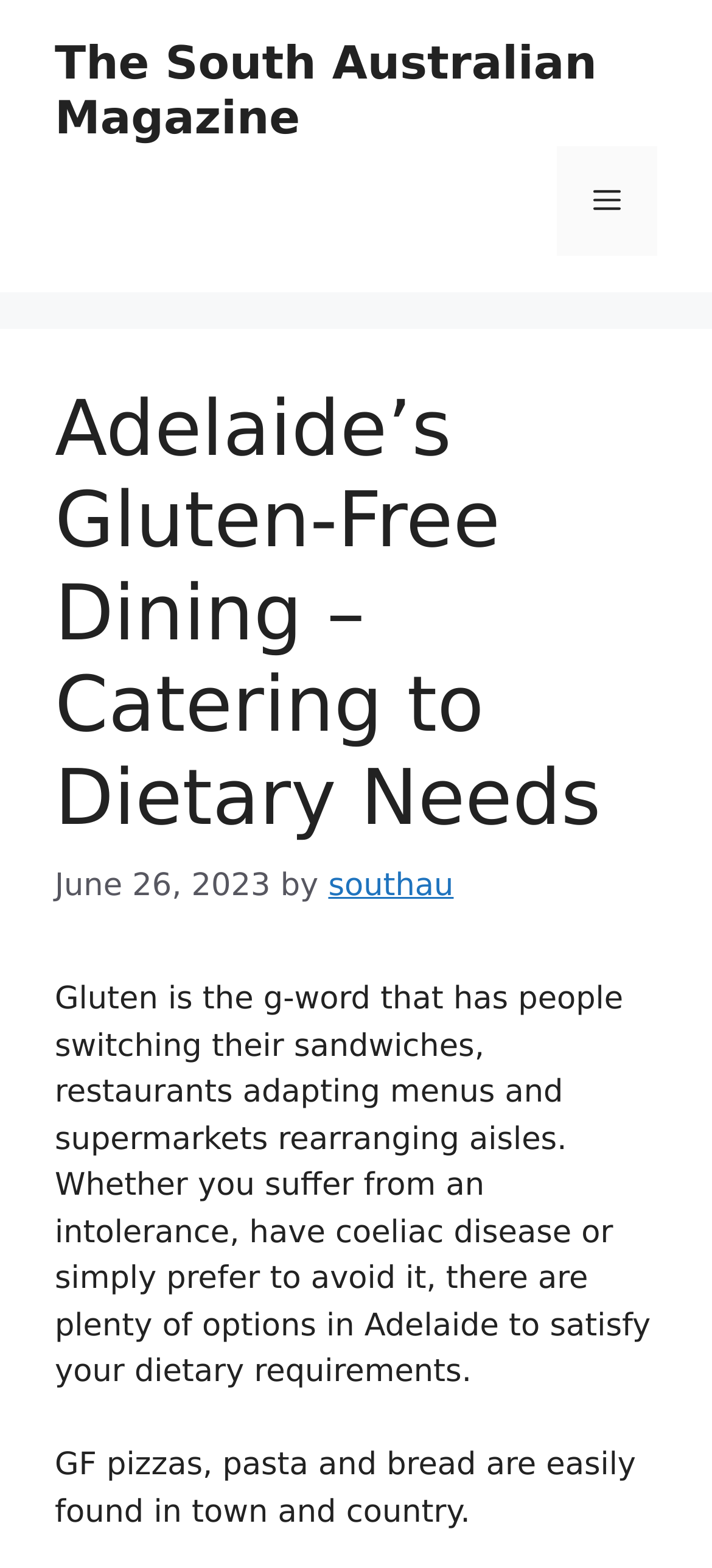Determine the bounding box coordinates in the format (top-left x, top-left y, bottom-right x, bottom-right y). Ensure all values are floating point numbers between 0 and 1. Identify the bounding box of the UI element described by: The South Australian Magazine

[0.077, 0.023, 0.838, 0.092]